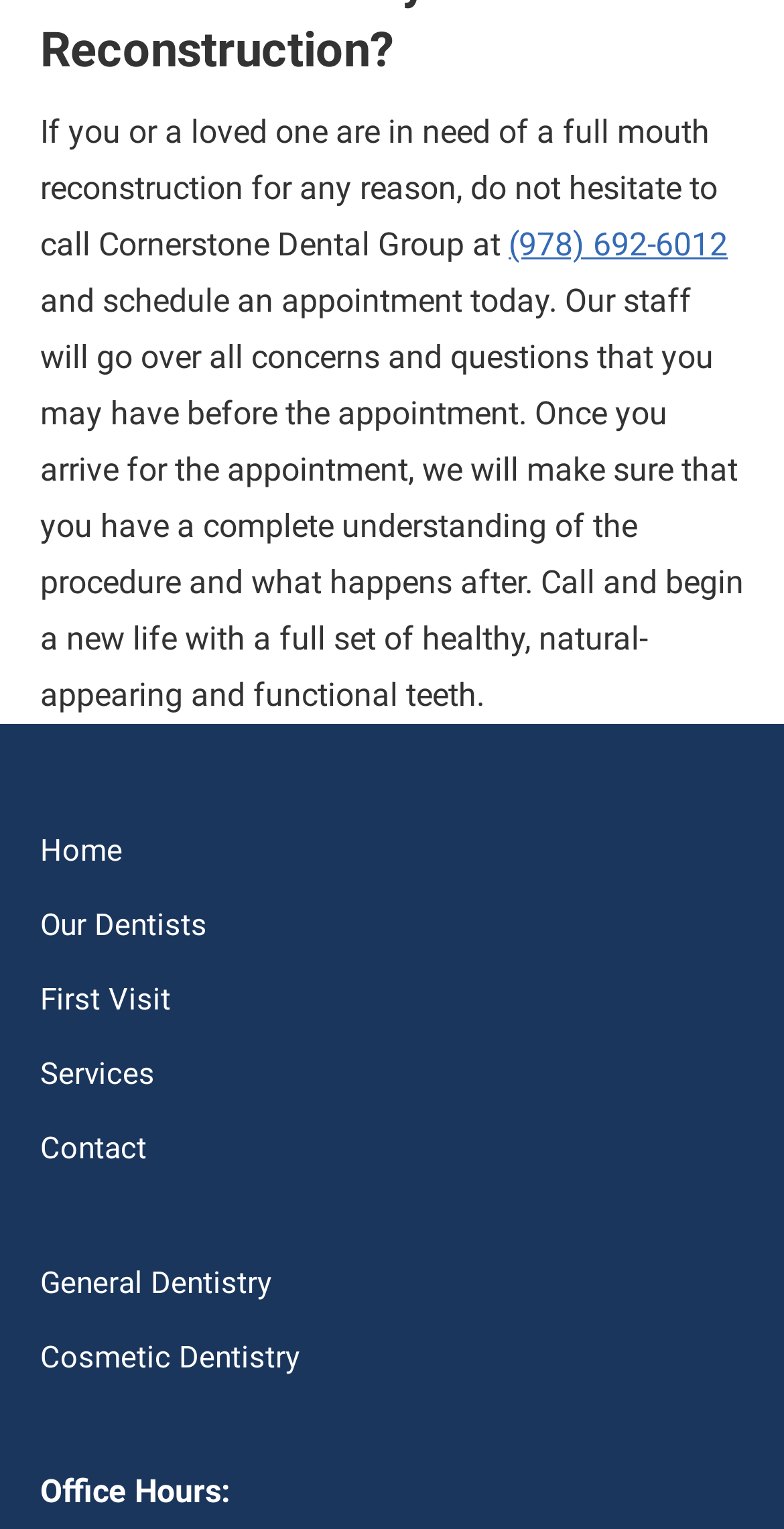What type of dentistry is offered?
Using the details shown in the screenshot, provide a comprehensive answer to the question.

The webpage provides links to 'General Dentistry' and 'Cosmetic Dentistry' which suggests that these types of dentistry are offered by Cornerstone Dental Group.